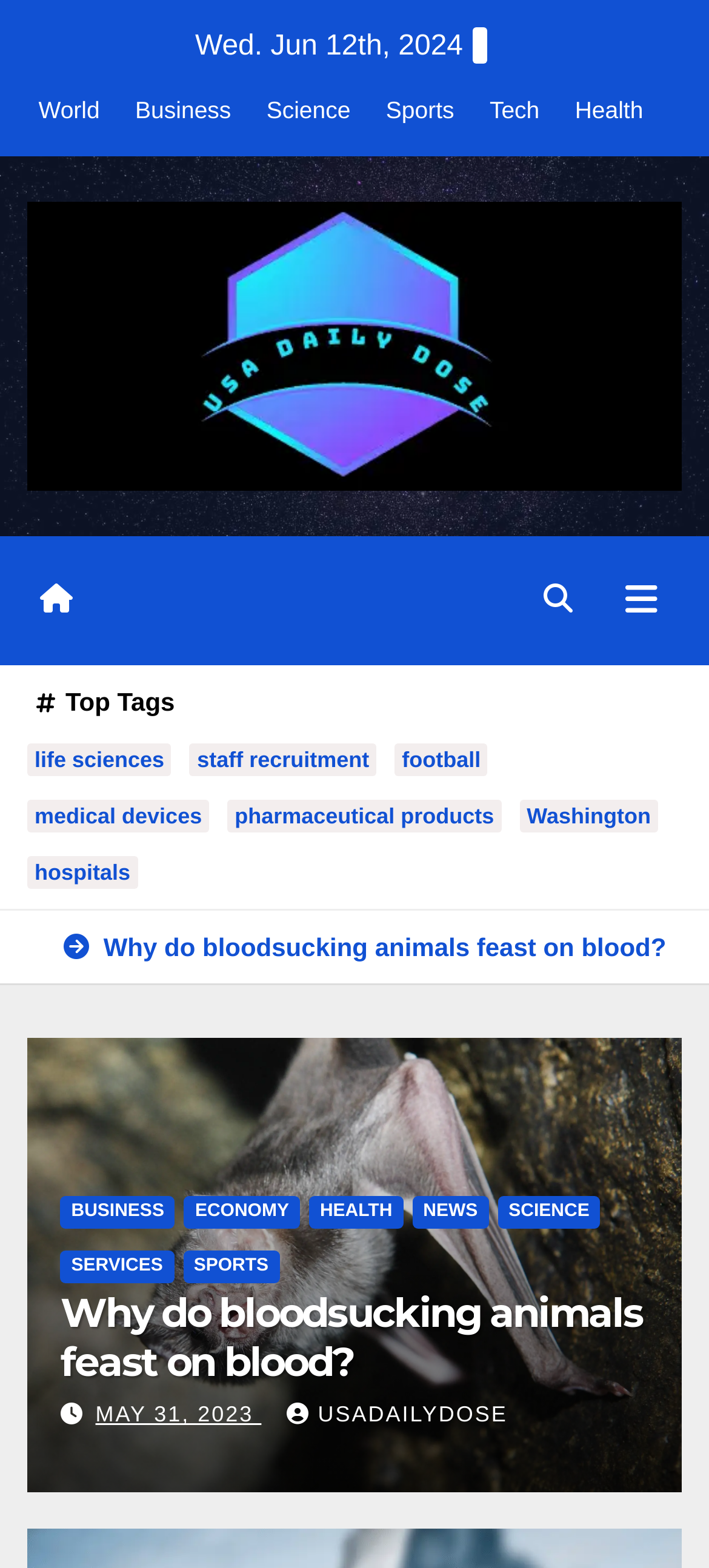Please predict the bounding box coordinates (top-left x, top-left y, bottom-right x, bottom-right y) for the UI element in the screenshot that fits the description: May 31, 2023

[0.135, 0.894, 0.369, 0.91]